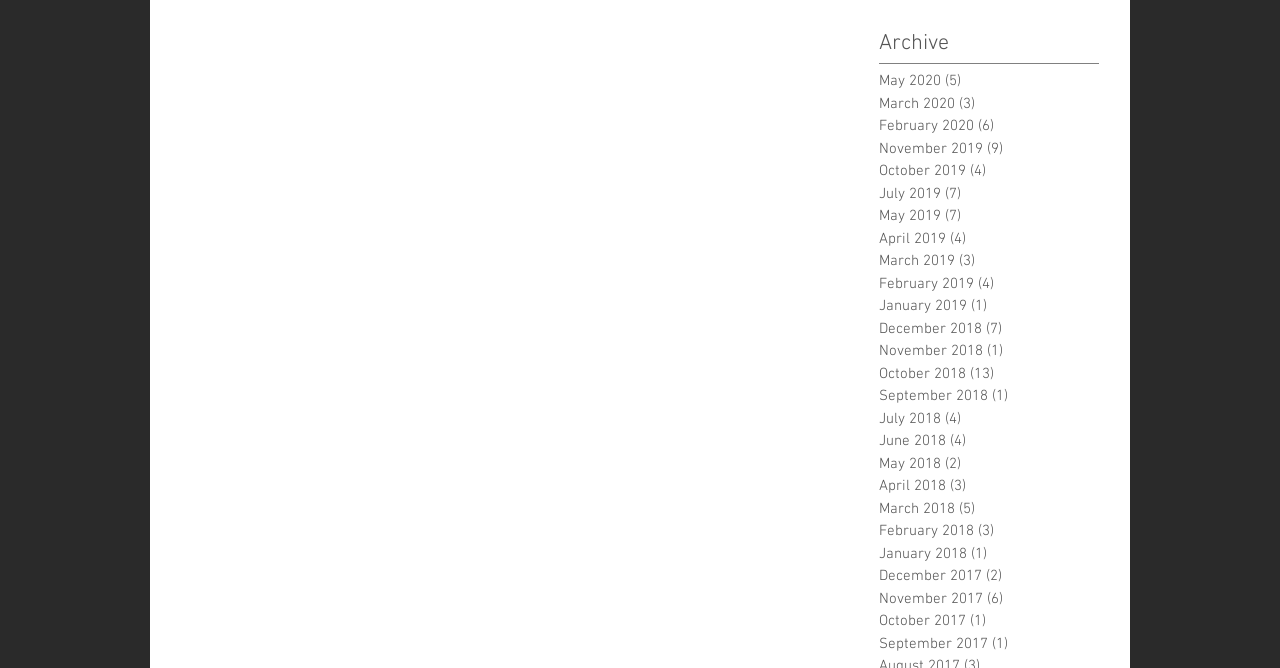Specify the bounding box coordinates of the region I need to click to perform the following instruction: "view October 2018 posts". The coordinates must be four float numbers in the range of 0 to 1, i.e., [left, top, right, bottom].

[0.687, 0.543, 0.851, 0.577]